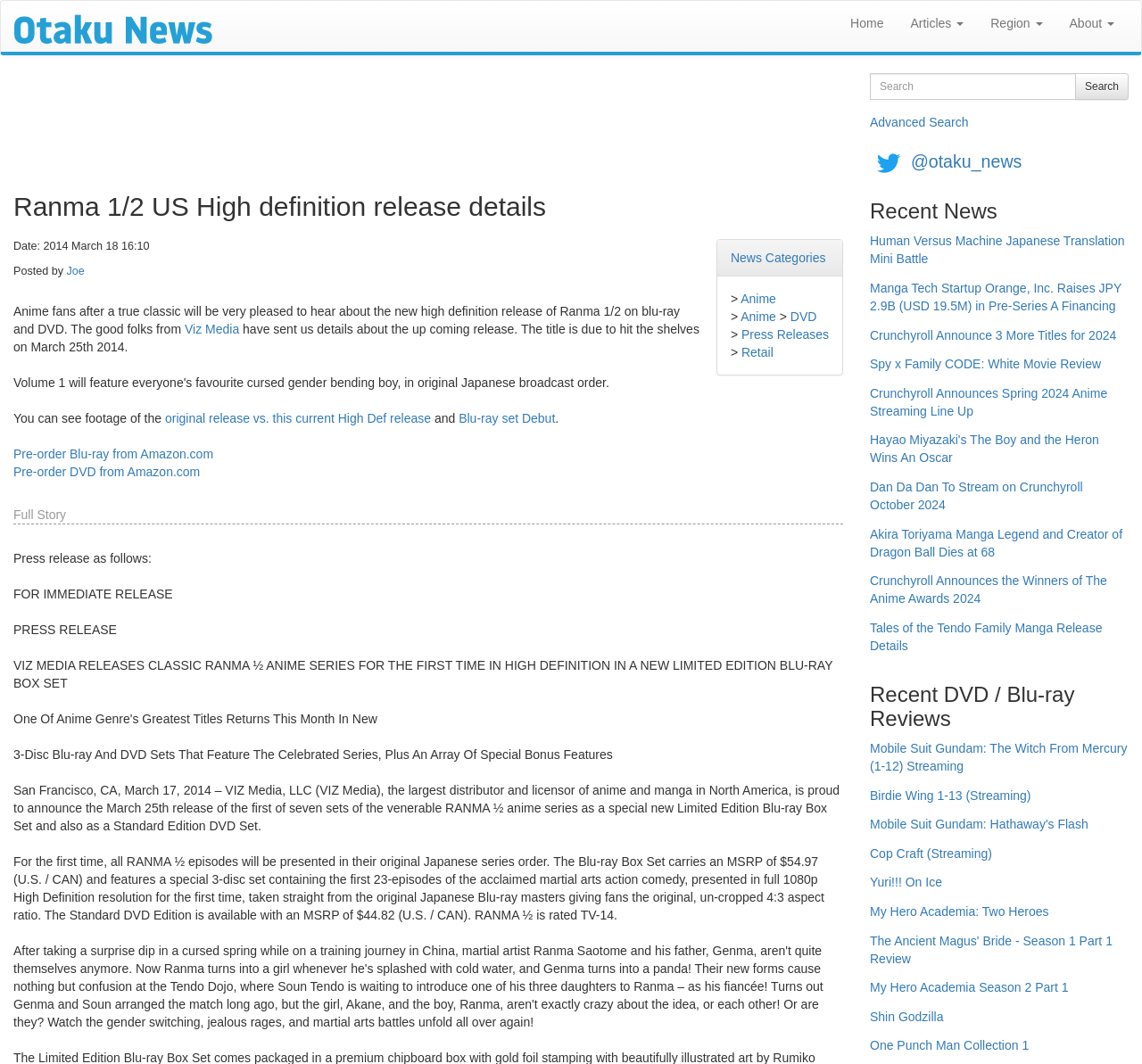Please give a succinct answer to the question in one word or phrase:
Who is the distributor of the Ranma 1/2 anime series?

Viz Media